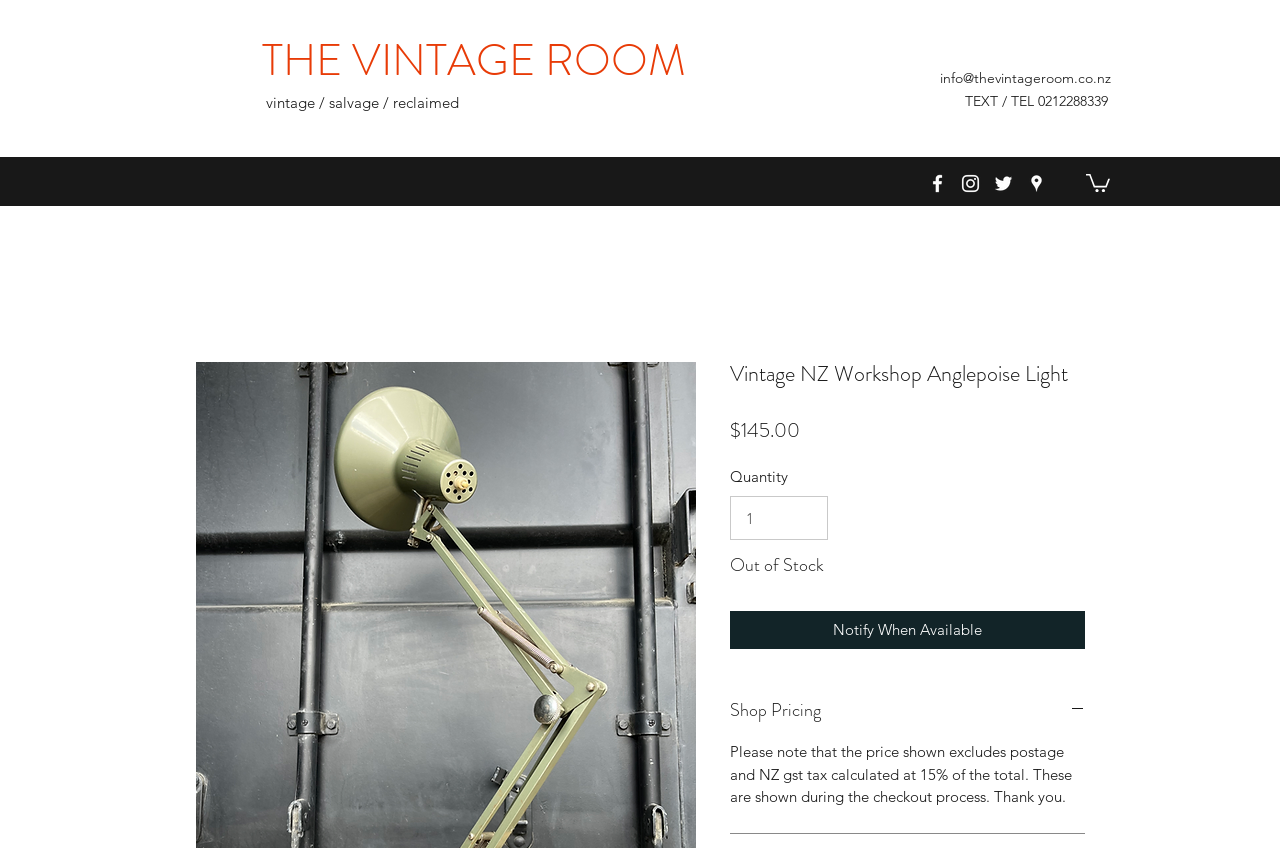Identify the bounding box coordinates of the region that should be clicked to execute the following instruction: "Click the Vintage Lighting link".

[0.458, 0.197, 0.555, 0.233]